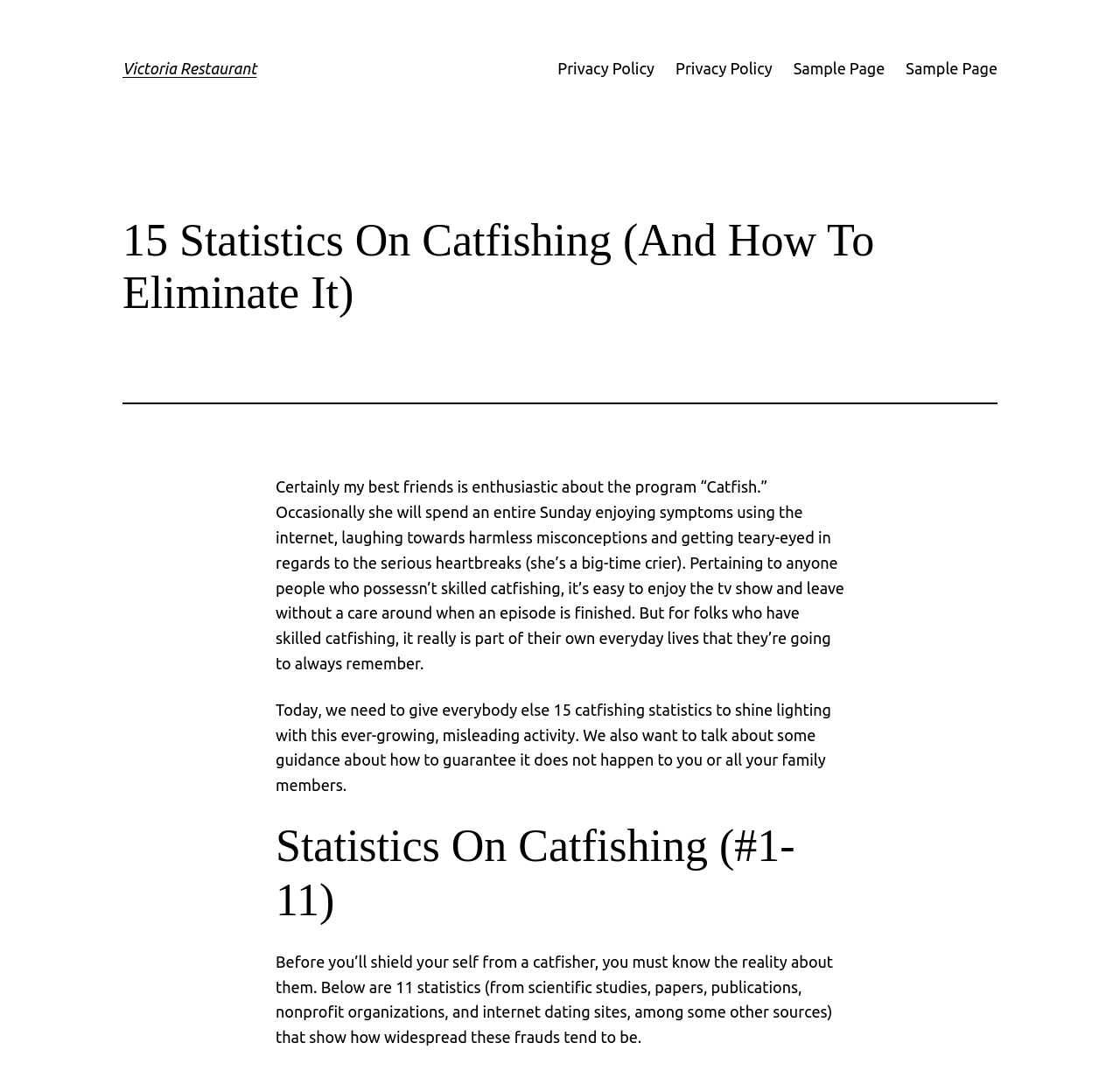What is the name of the restaurant?
Based on the image, answer the question in a detailed manner.

The name of the restaurant can be found in the heading element at the top of the webpage, which is 'Victoria Restaurant'. This is also a link, indicating that it may lead to the restaurant's homepage or more information about the restaurant.